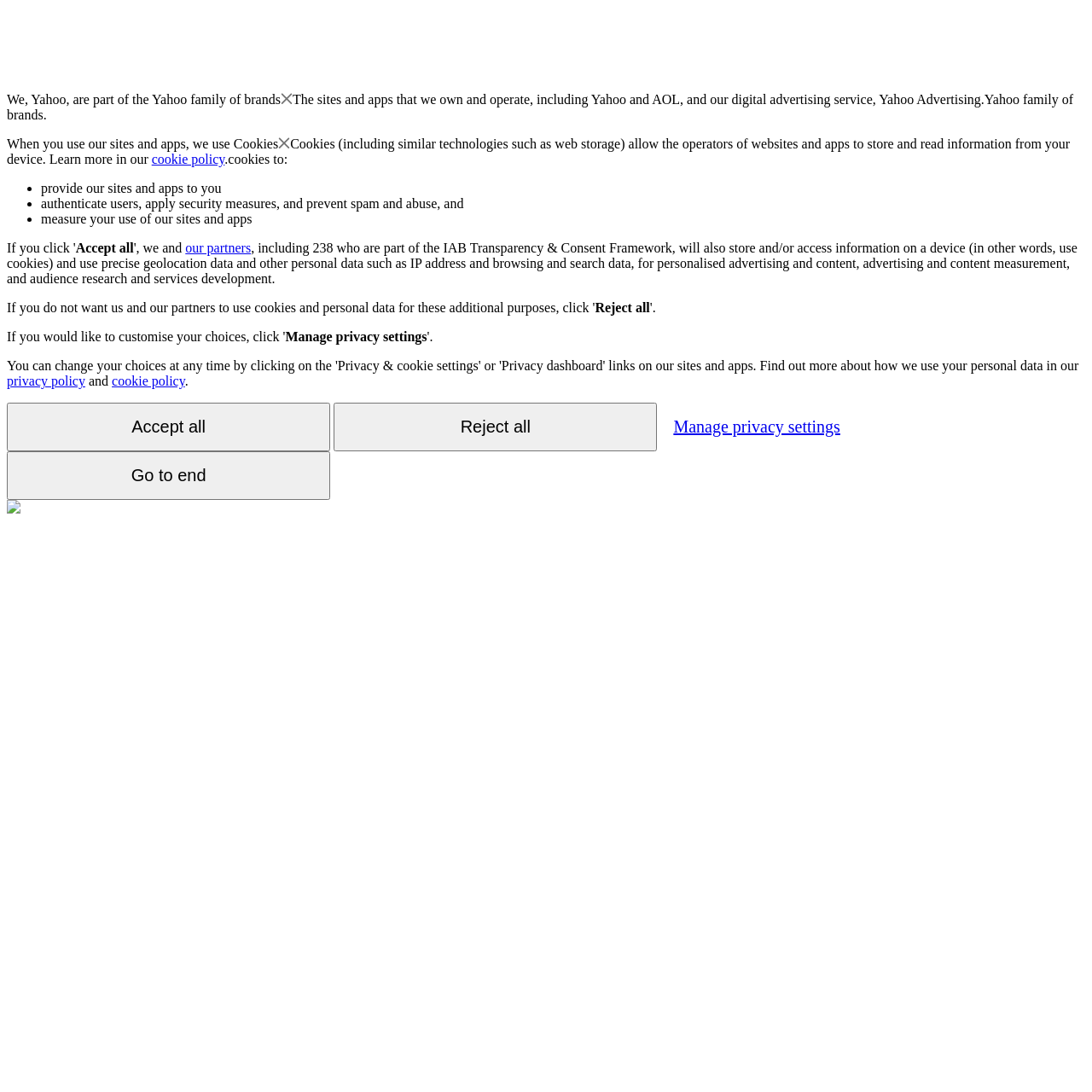Please find the bounding box coordinates of the element's region to be clicked to carry out this instruction: "Click the 'Reject all' button".

[0.545, 0.275, 0.595, 0.288]